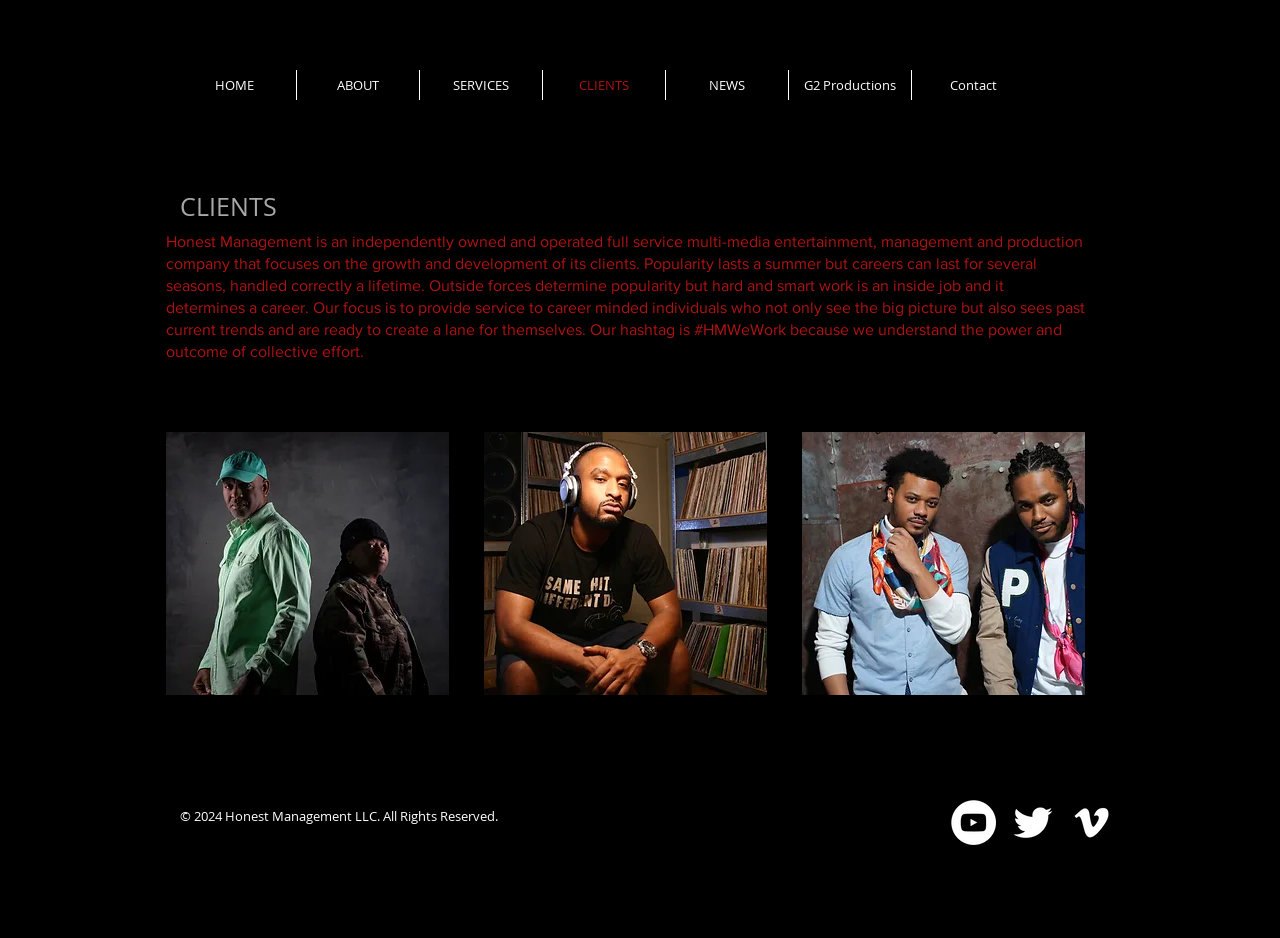What is the Matrix gallery?
Analyze the image and deliver a detailed answer to the question.

The Matrix gallery appears to be a section of the webpage that showcases Honest Management's clients, featuring images and descriptions of various artists and groups, such as Abstract Mindstate, DJ Self Born, and It's A Cool Day.